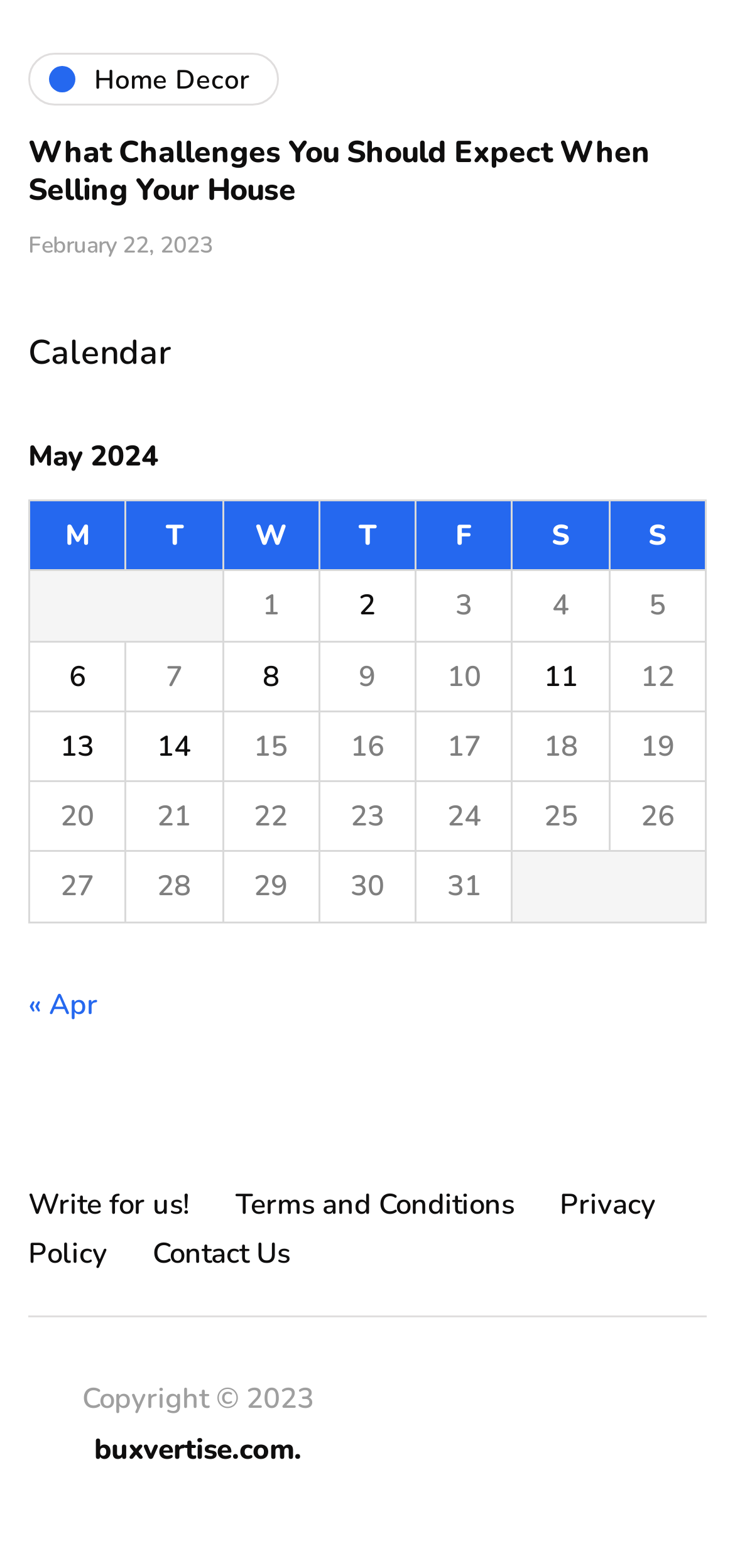Pinpoint the bounding box coordinates for the area that should be clicked to perform the following instruction: "View 'What Challenges You Should Expect When Selling Your House'".

[0.038, 0.086, 0.885, 0.134]